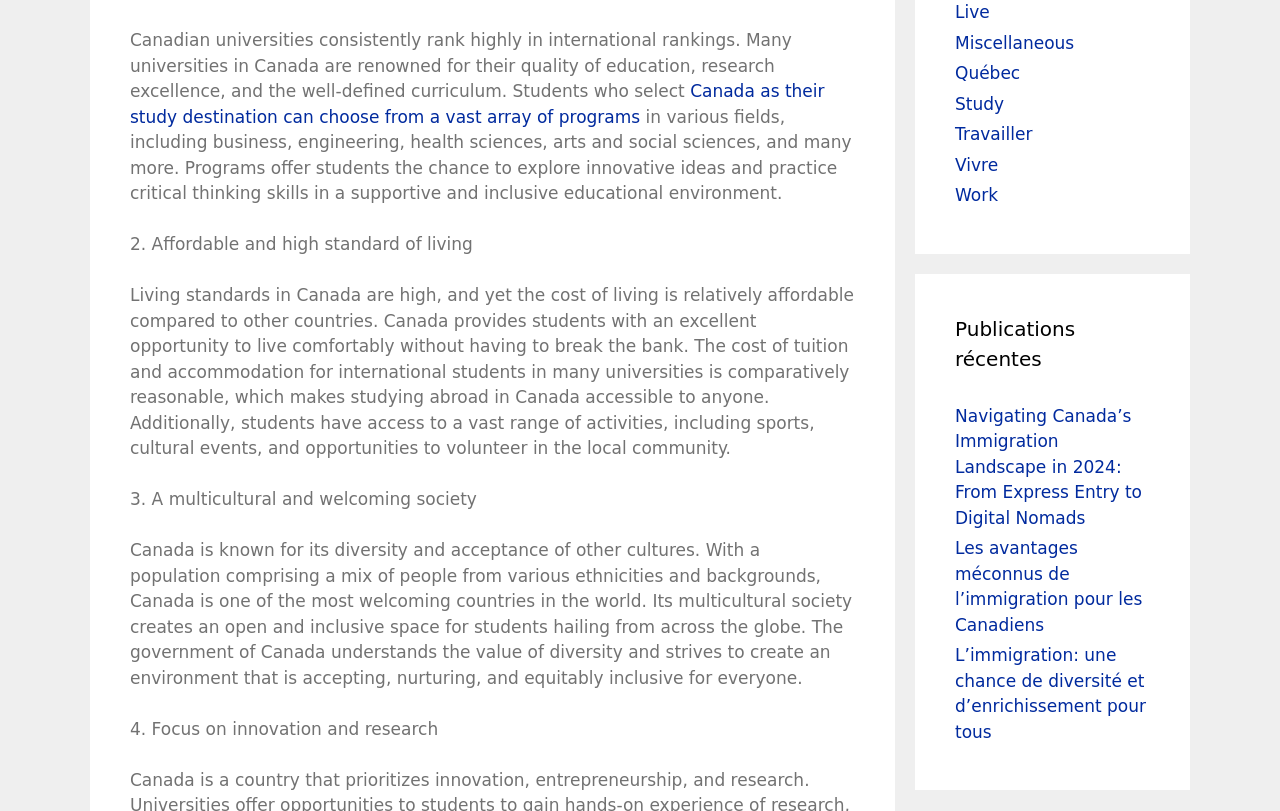Find the coordinates for the bounding box of the element with this description: "alt="The Galaxy is Listening"".

None